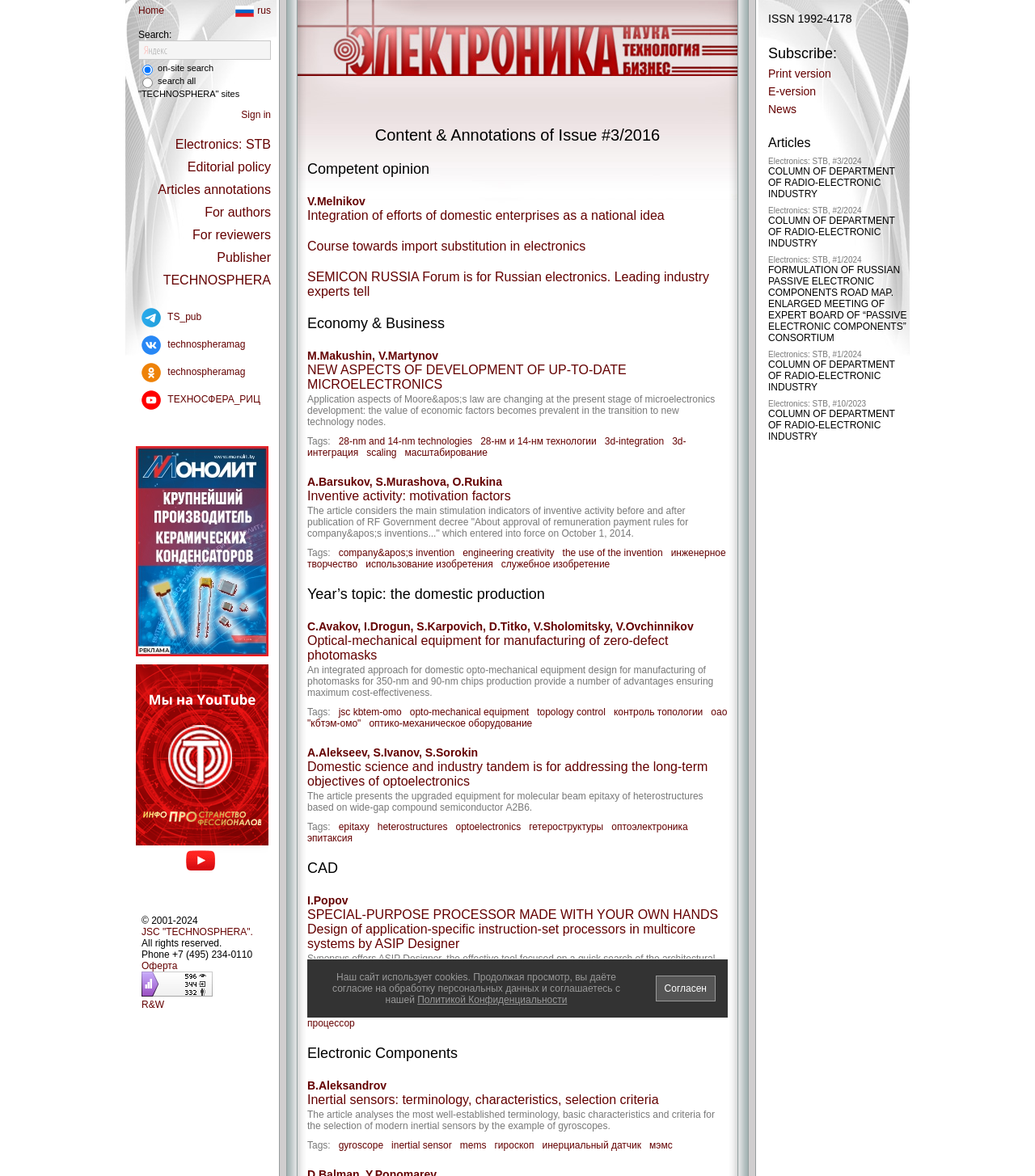Give the bounding box coordinates for this UI element: "the use of the invention". The coordinates should be four float numbers between 0 and 1, arranged as [left, top, right, bottom].

[0.543, 0.465, 0.64, 0.475]